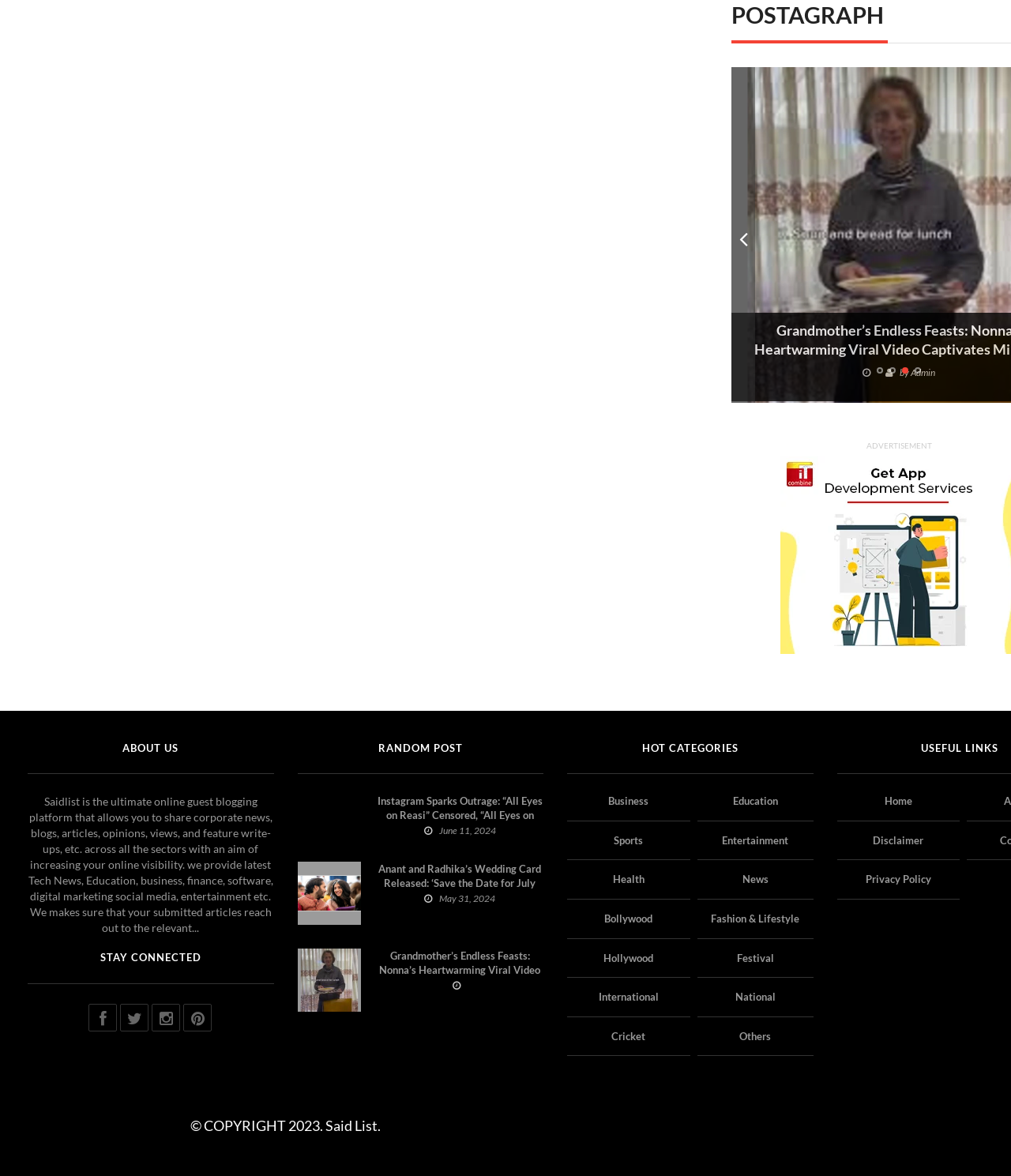Refer to the element description Fashion & Lifestyle and identify the corresponding bounding box in the screenshot. Format the coordinates as (top-left x, top-left y, bottom-right x, bottom-right y) with values in the range of 0 to 1.

[0.69, 0.775, 0.804, 0.798]